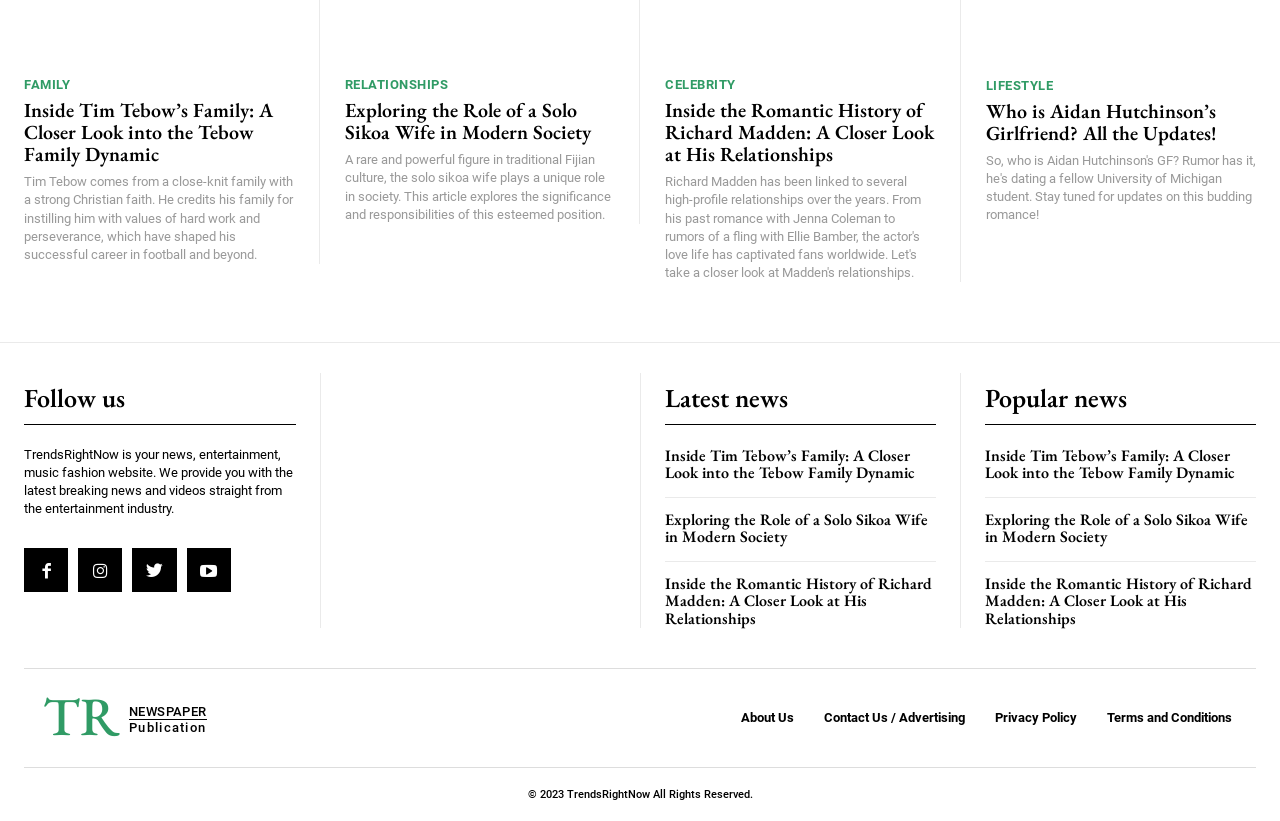Determine the bounding box coordinates for the area you should click to complete the following instruction: "Explore the role of a solo Sikoa wife".

[0.269, 0.121, 0.48, 0.174]